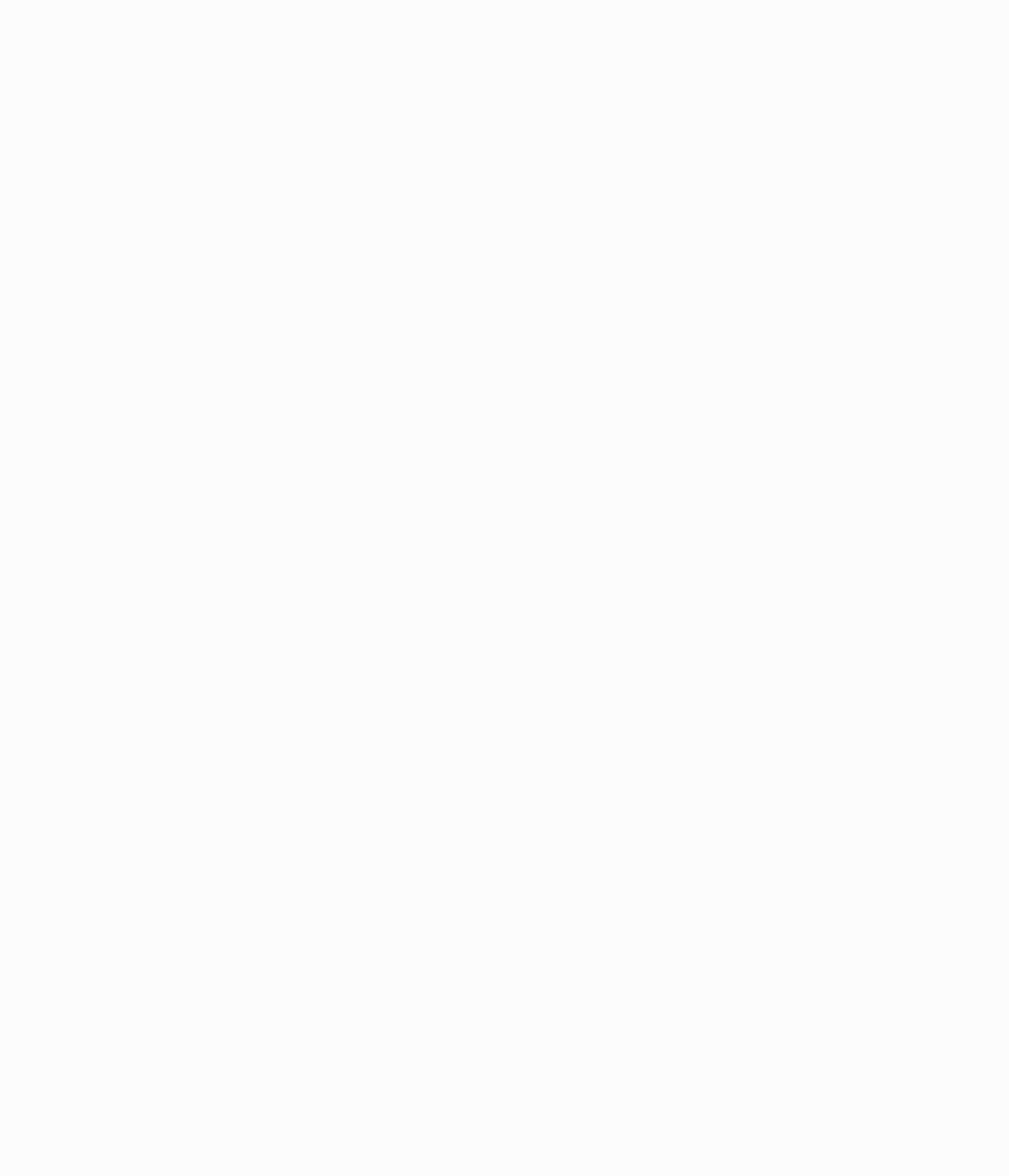Identify the bounding box of the HTML element described here: "Songs of KorahPrice$0.00". Provide the coordinates as four float numbers between 0 and 1: [left, top, right, bottom].

[0.126, 0.116, 0.301, 0.164]